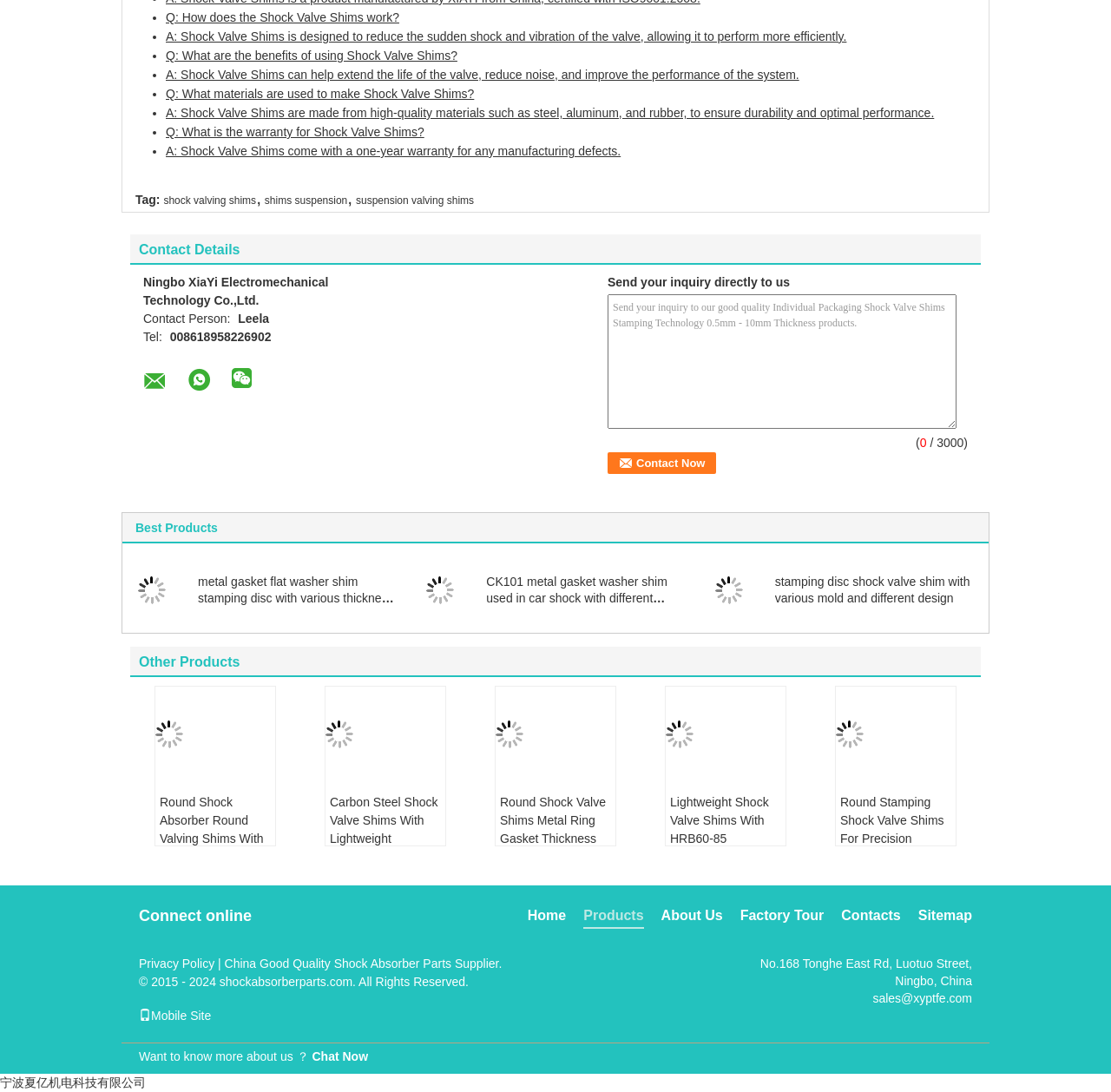Find the bounding box coordinates of the area that needs to be clicked in order to achieve the following instruction: "Explore the 'Round Shock Absorber Round Valuing Shims With Individual Packaging' product". The coordinates should be specified as four float numbers between 0 and 1, i.e., [left, top, right, bottom].

[0.14, 0.66, 0.165, 0.685]